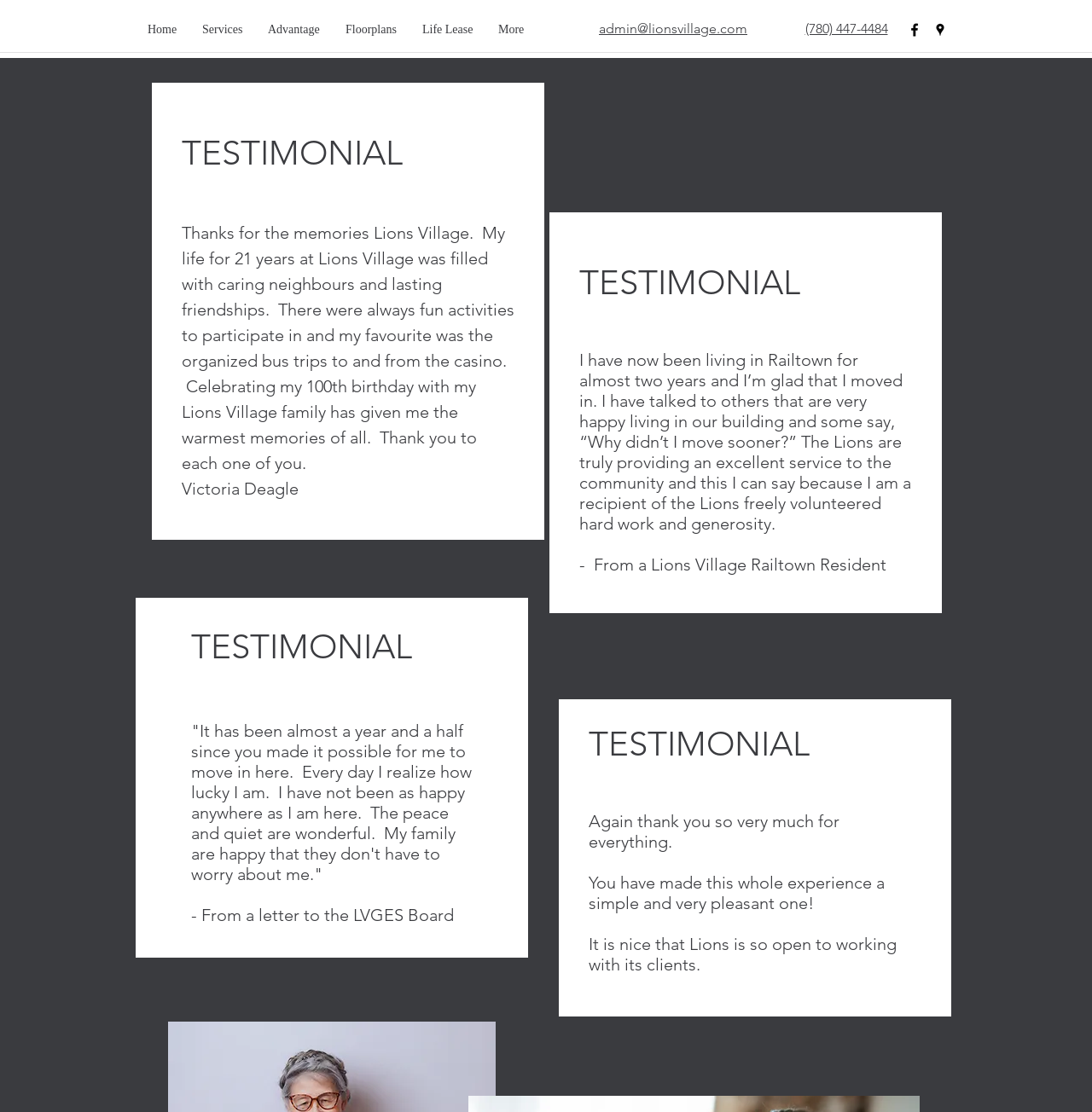Please determine the bounding box coordinates of the element's region to click for the following instruction: "Go to Services".

[0.173, 0.015, 0.234, 0.038]